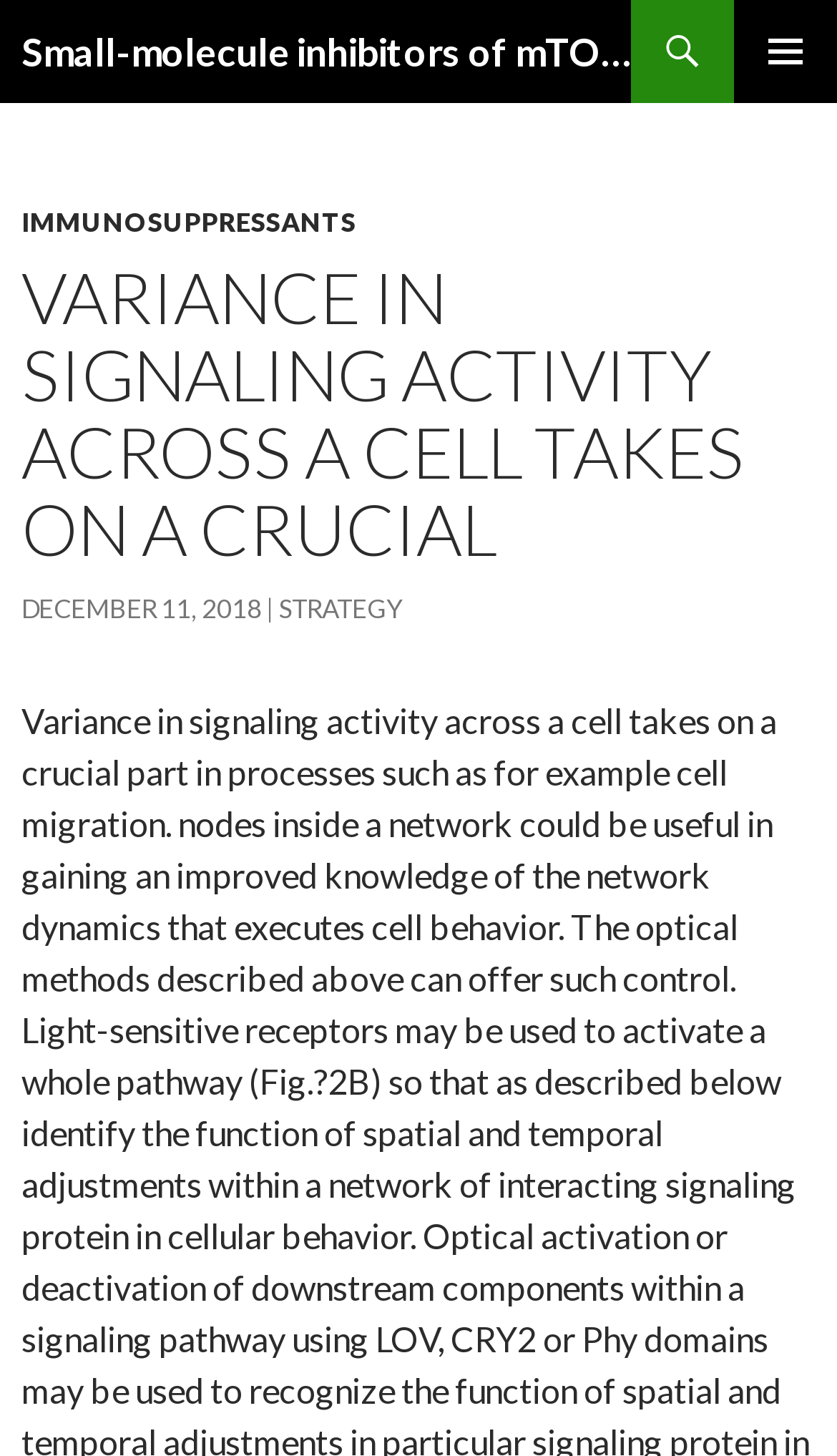What is the main topic of this webpage?
Answer the question with just one word or phrase using the image.

mTOR signalling pathway